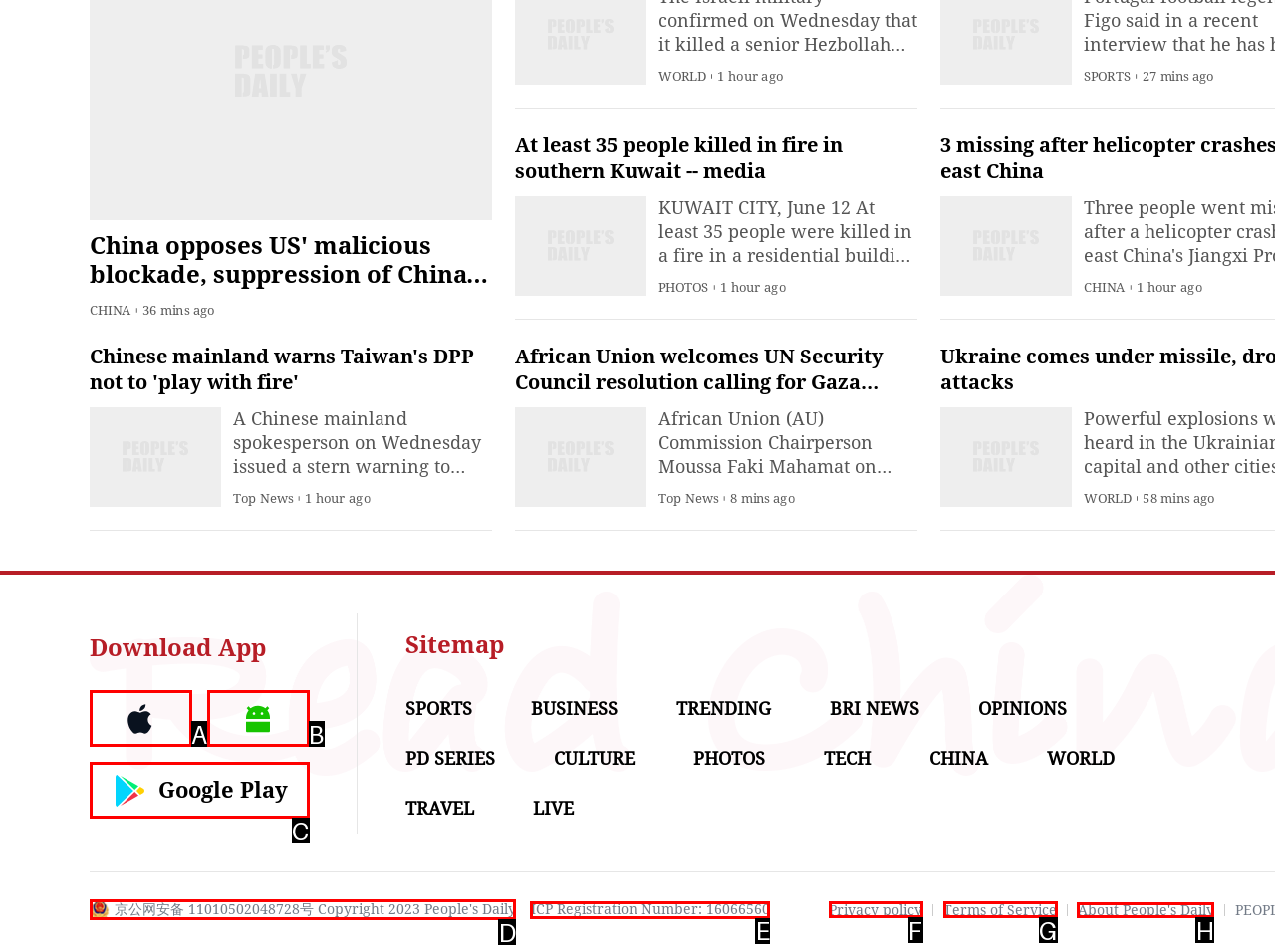Determine which HTML element I should select to execute the task: Learn about People's Daily
Reply with the corresponding option's letter from the given choices directly.

H